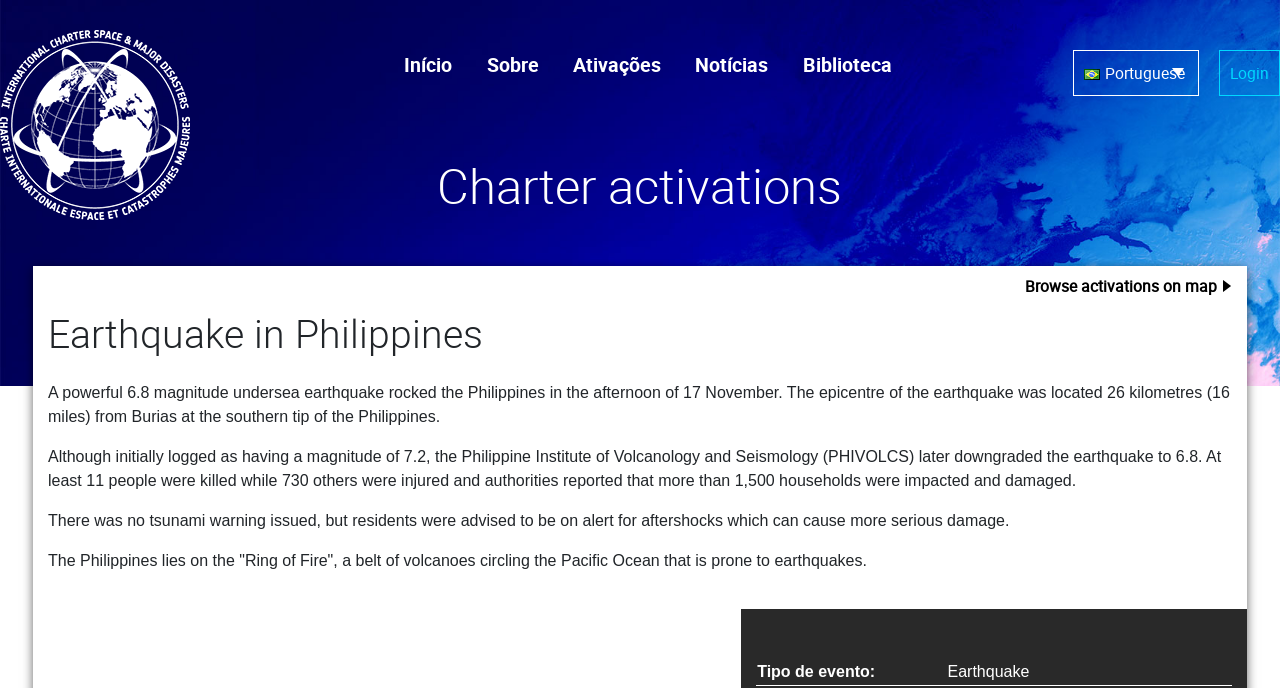Specify the bounding box coordinates for the region that must be clicked to perform the given instruction: "Select Portuguese language".

[0.838, 0.073, 0.937, 0.14]